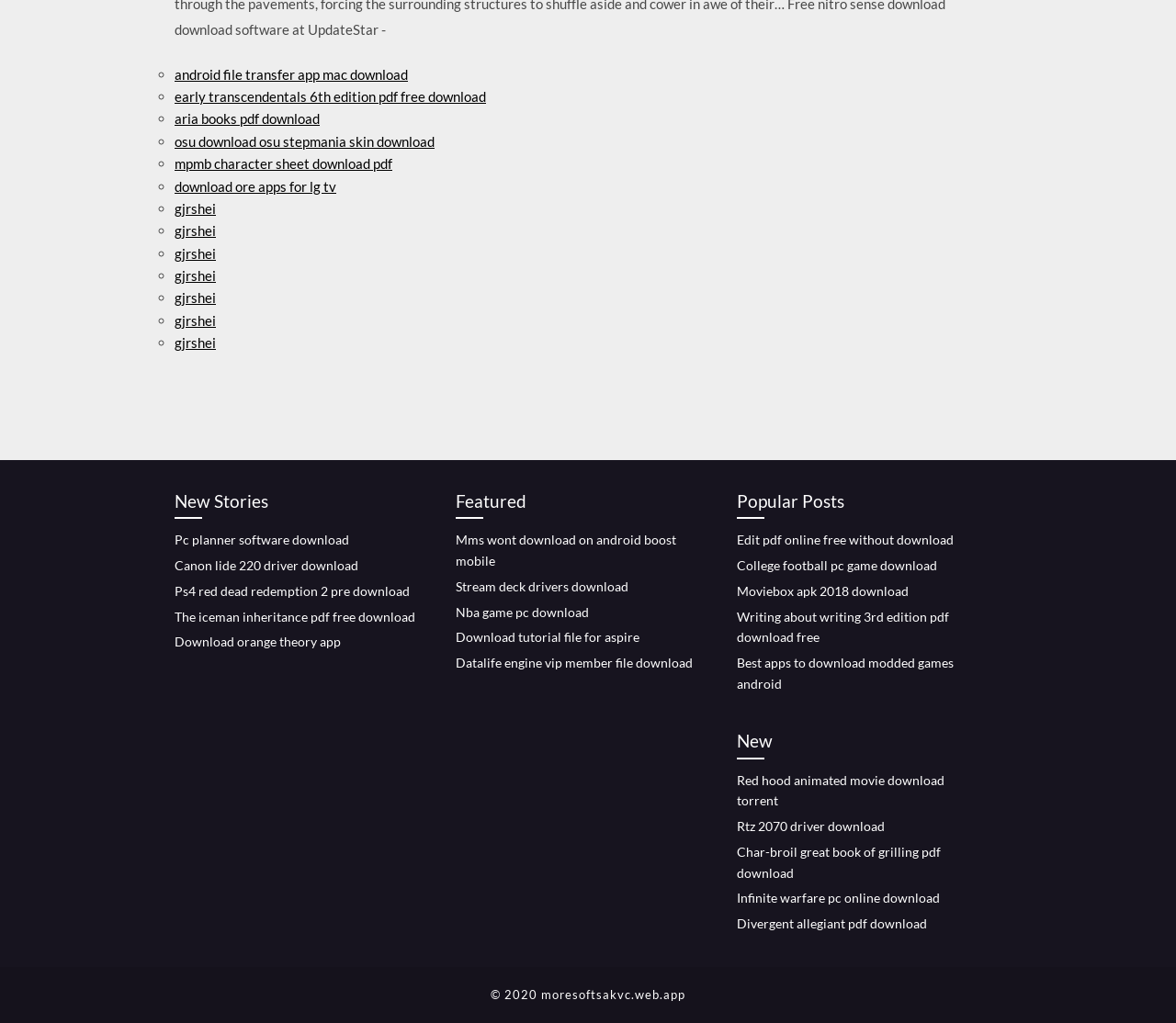Locate the bounding box of the UI element defined by this description: "Canon lide 220 driver download". The coordinates should be given as four float numbers between 0 and 1, formatted as [left, top, right, bottom].

[0.148, 0.545, 0.305, 0.56]